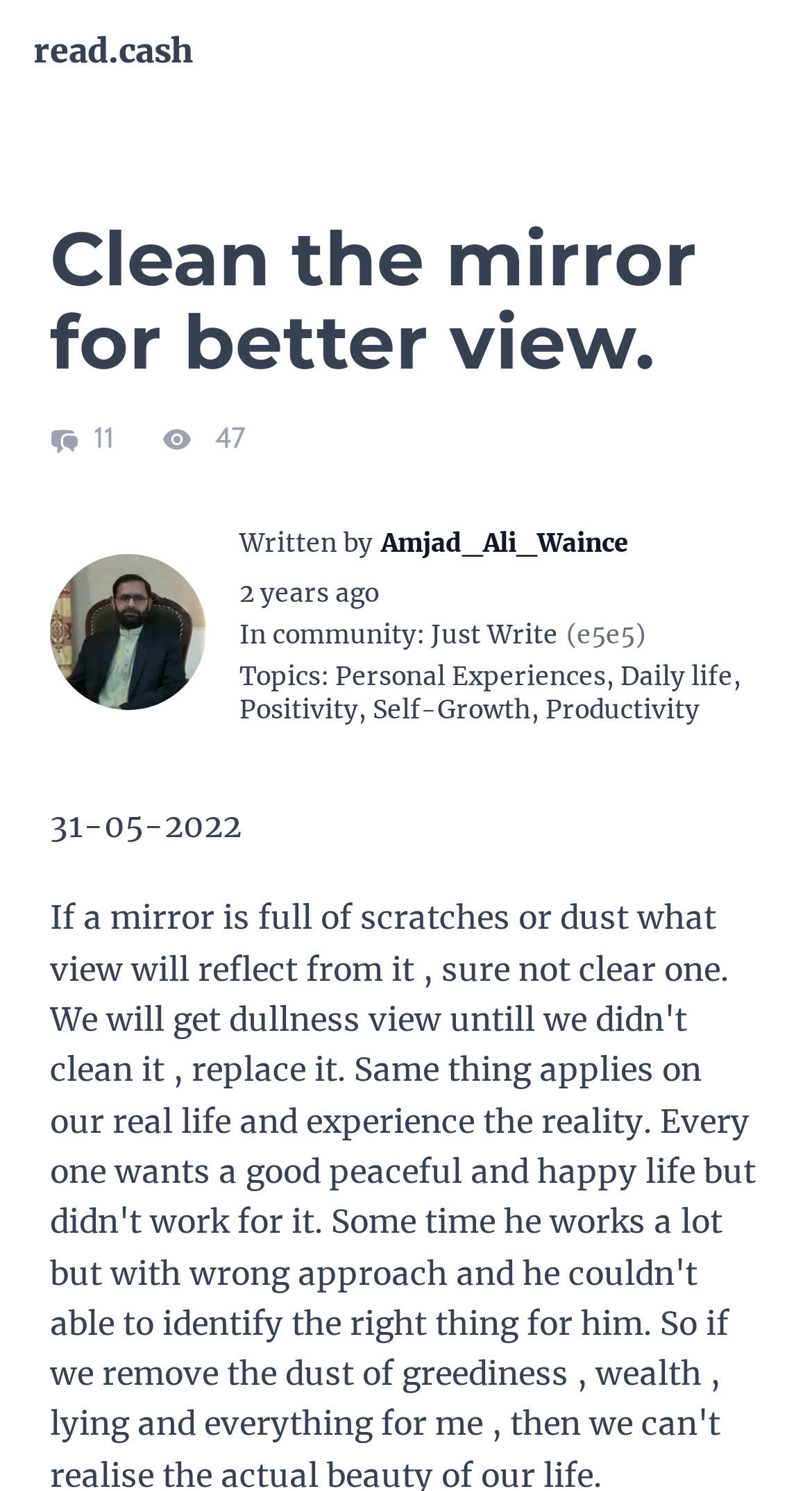Who wrote the article?
Please use the image to provide a one-word or short phrase answer.

Amjad_Ali_Waince